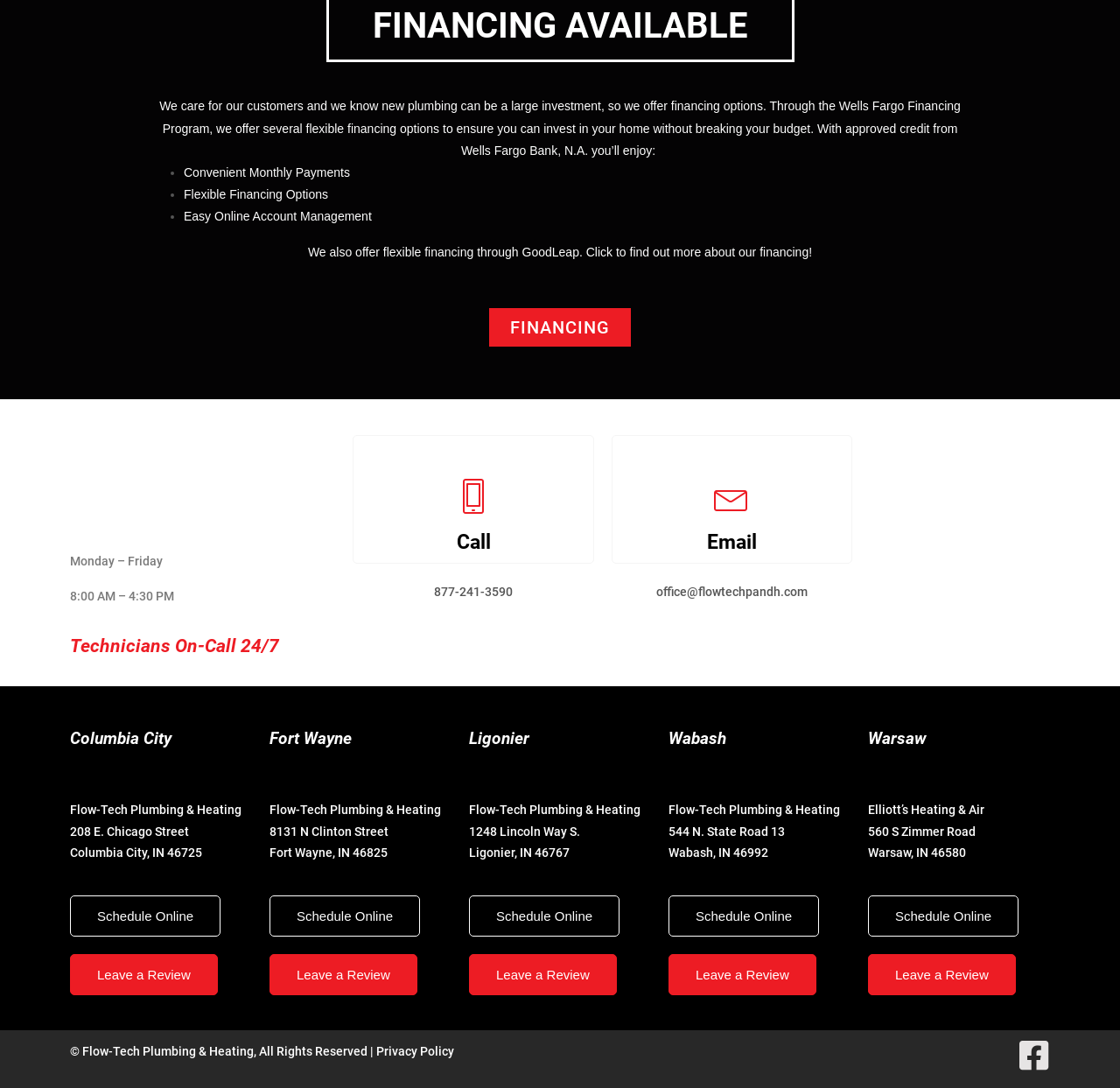Answer this question using a single word or a brief phrase:
How many locations does the company have?

5